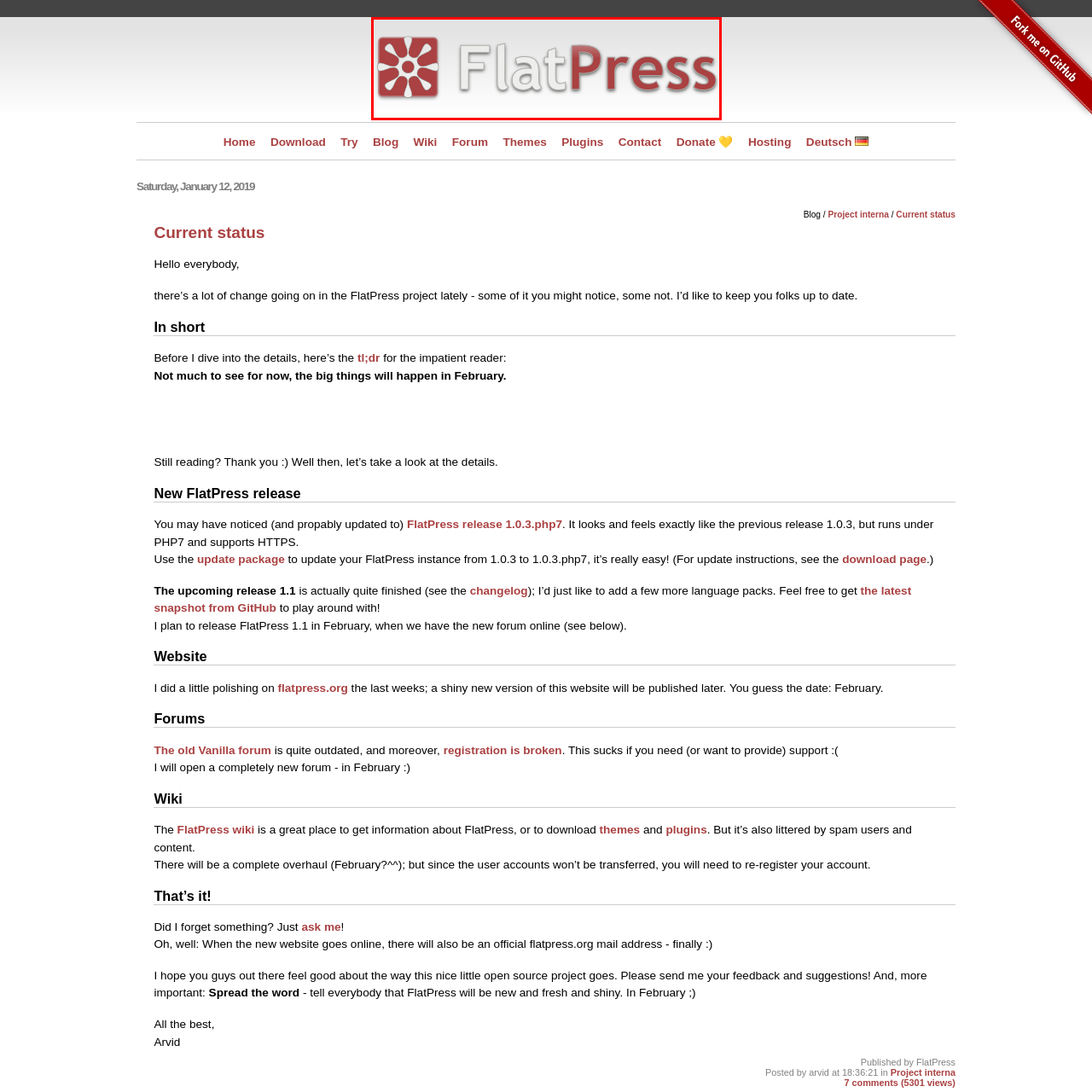Please provide a one-word or phrase response to the following question by examining the image within the red boundary:
What is the focus of the platform?

Simplicity and efficiency